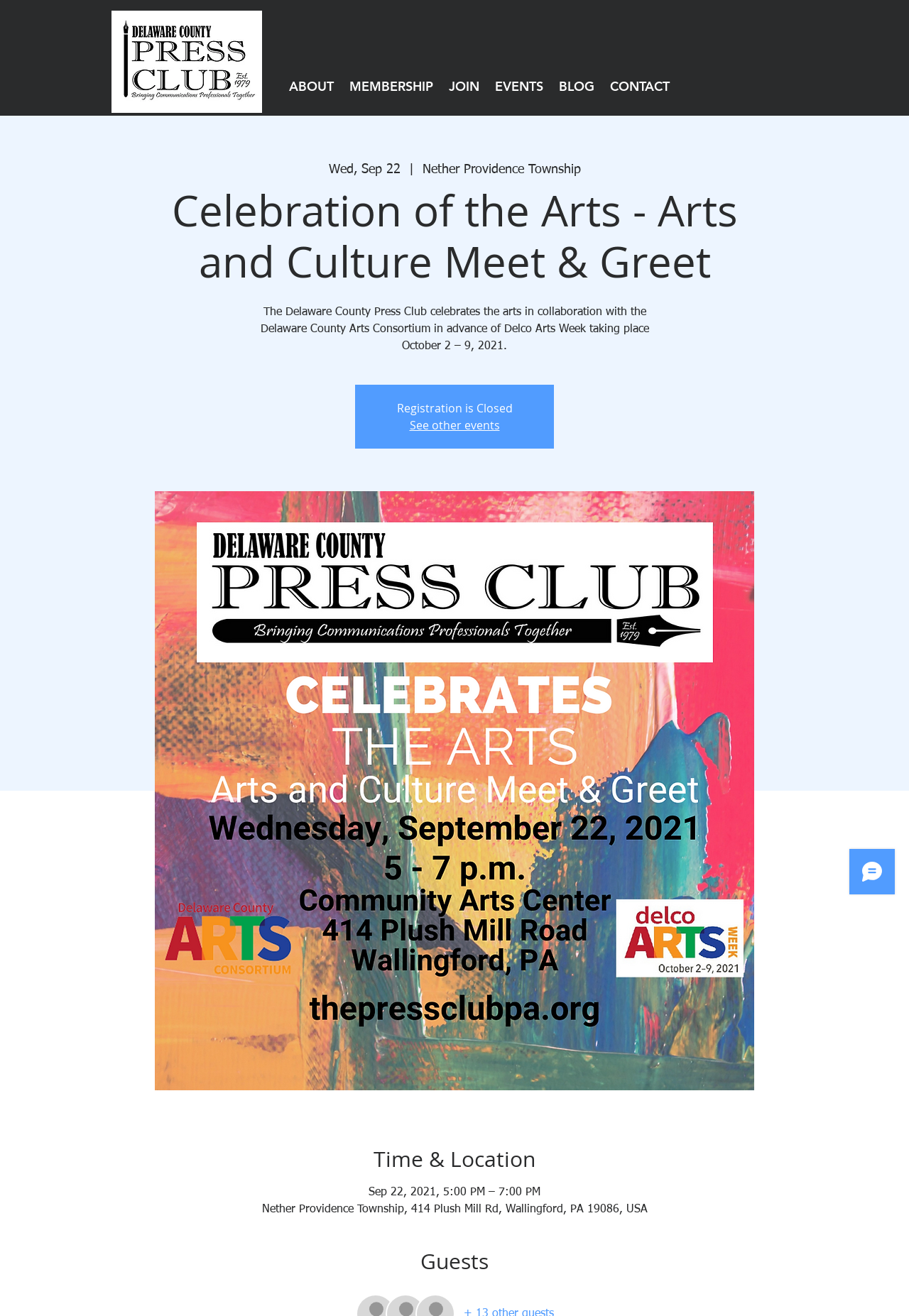What is the event celebrating?
Based on the image, provide a one-word or brief-phrase response.

Arts